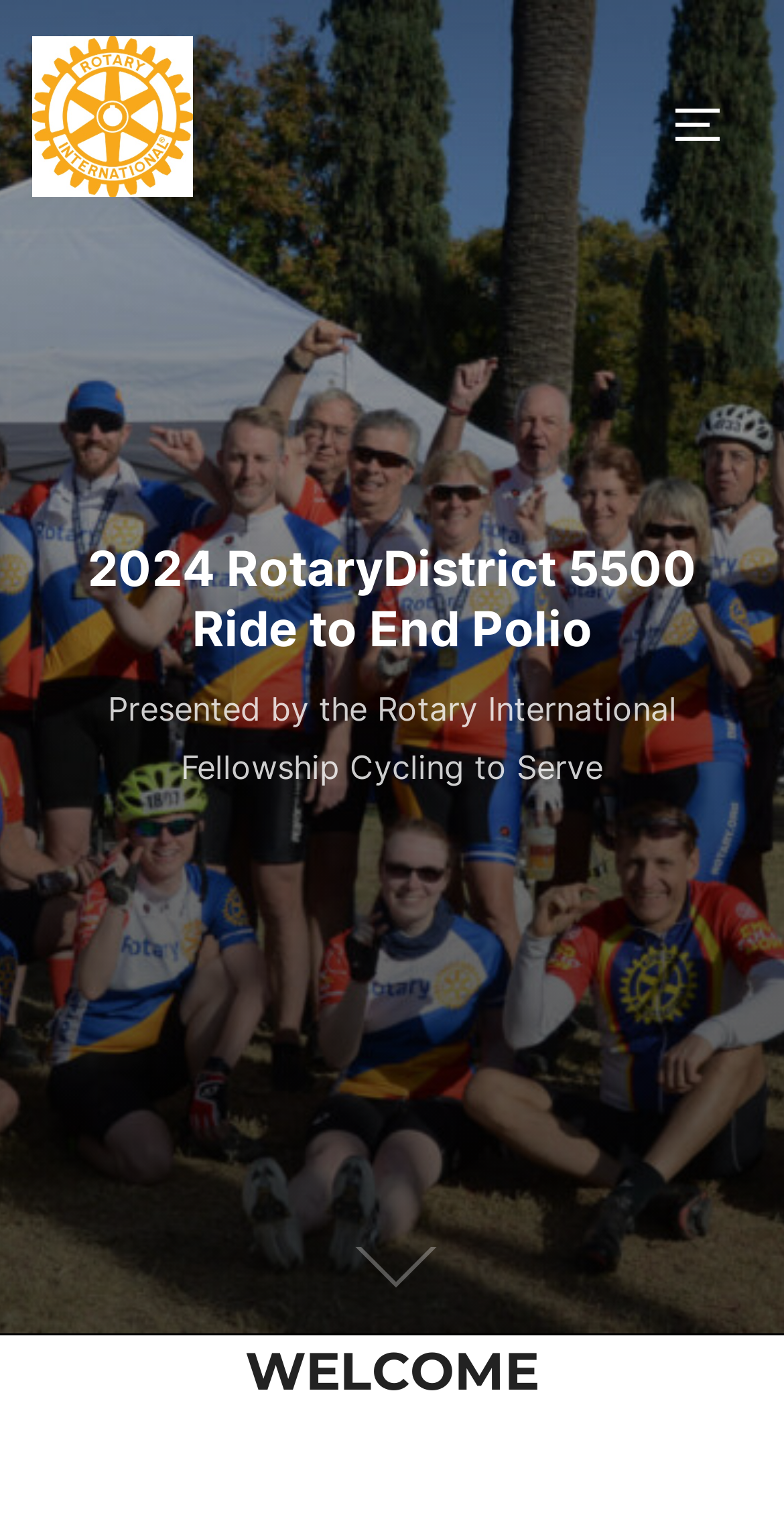Explain the webpage in detail, including its primary components.

The webpage is about the 2024 Rotary District 5500 Ride to End Polio event, presented by the Rotary International Fellowship Cycling to Serve. At the top-left corner, there is a link and an image with the same title as the event. 

Below the title, there is a button to toggle the sidebar and navigation, located at the top-right corner. 

The main content area is divided into sections, with a heading that repeats the event title. Below the heading, there is a text that reads "Presented by the Rotary International Fellowship Cycling to Serve". 

Further down, there is a call-to-action to scroll down to the content, positioned roughly in the middle of the page. 

At the very bottom of the page, there is a header section with a heading that reads "WELCOME".